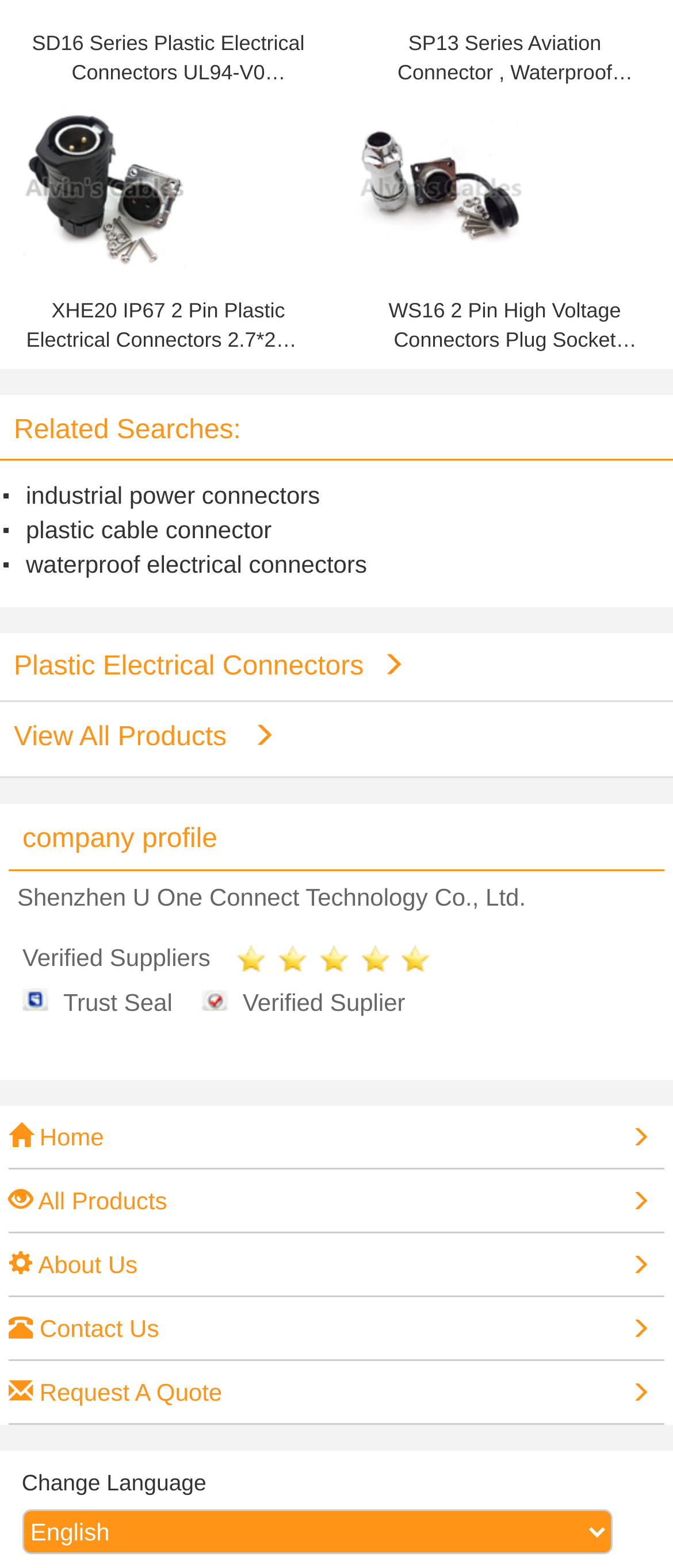Using the information in the image, give a detailed answer to the following question: How many language options are available on this webpage?

The combobox with the label 'Change Language' suggests that there are multiple language options available, but the exact number is not specified.